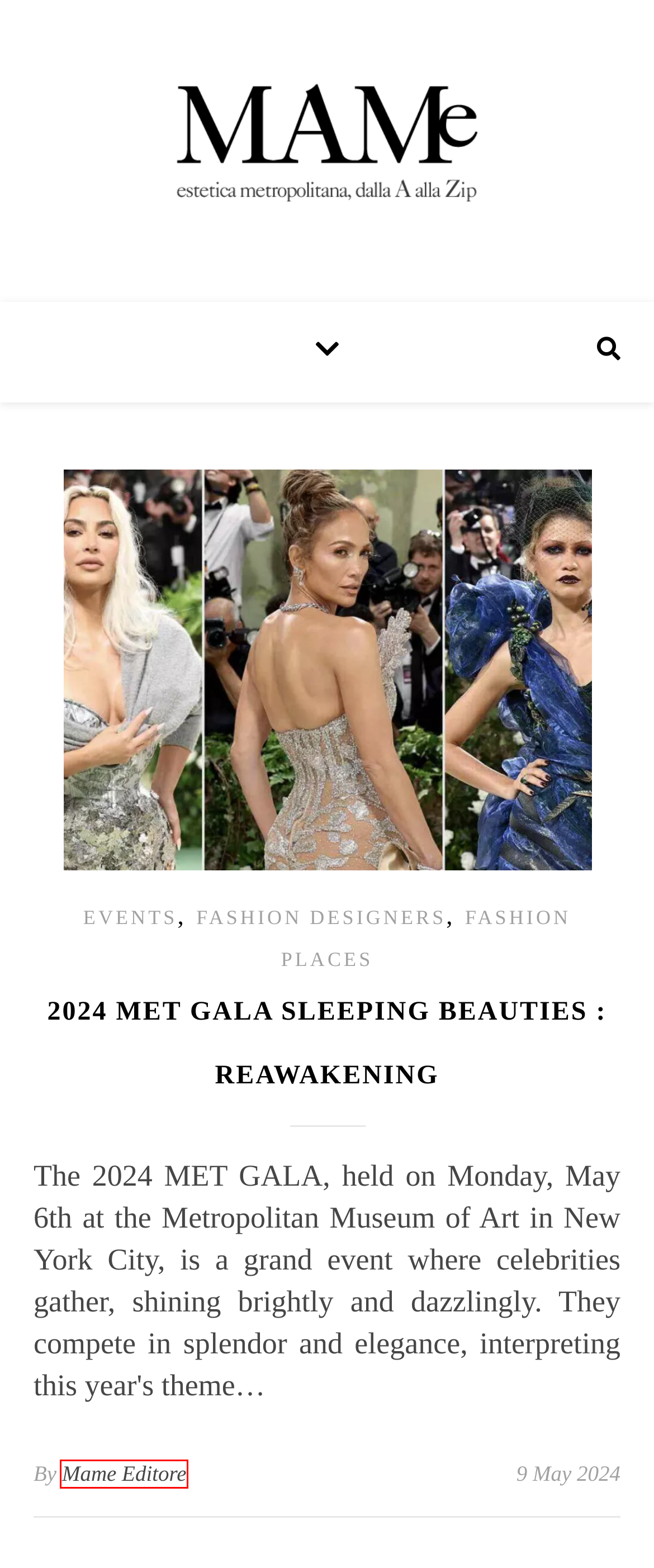Examine the screenshot of a webpage with a red bounding box around a UI element. Select the most accurate webpage description that corresponds to the new page after clicking the highlighted element. Here are the choices:
A. Milan Fashion Week Archives - MAM-e
B. Mainbocher - MAM-e
C. Events - MAM-e
D. Fashion Places Archives - MAM-e
E. Mam-e Fashion Encyclopedia - MAM-e
F. Fashion designers - MAM-e
G. Mame Editore, Author at MAM-e
H. 2024 MET GALA SLEEPING BEAUTIES : REAWAKENING

G